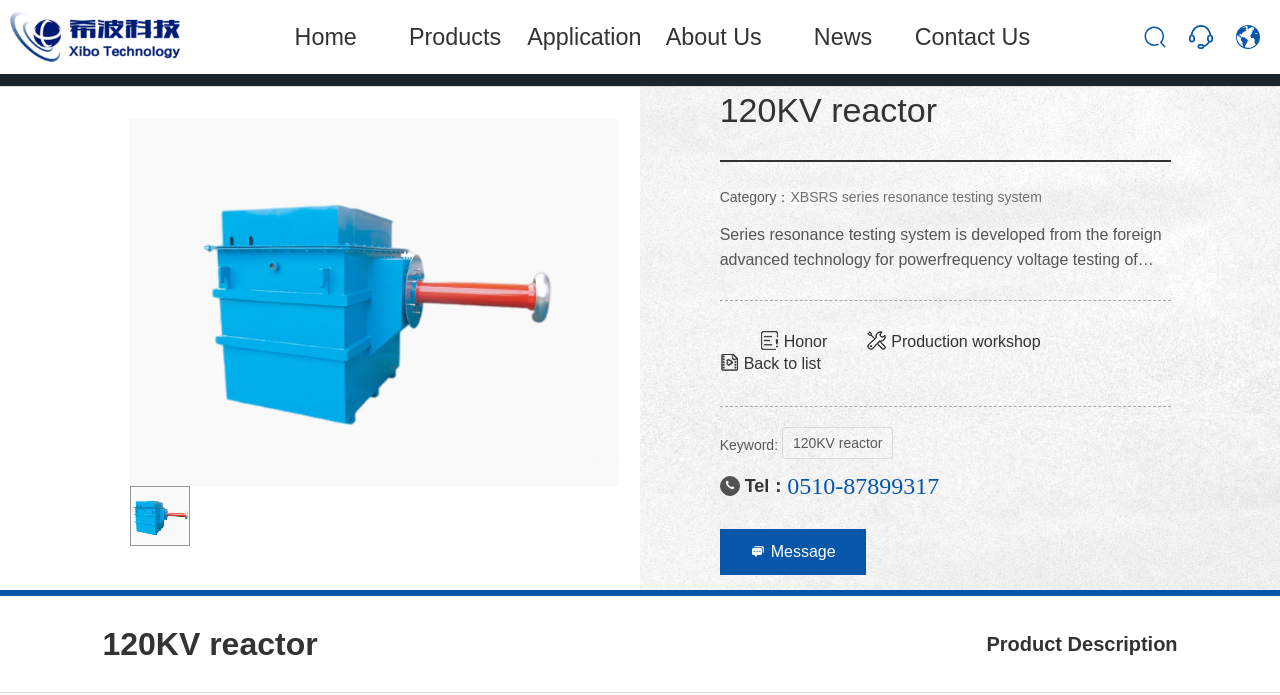Create a full and detailed caption for the entire webpage.

The webpage is about a 120KV reactor product from Jiangsu Xibo Electric Technology Co., Ltd. At the top left corner, there is a logo image with a link to the company's homepage. Next to the logo, there are five main navigation links: Home, Products, Application, About Us, and News.

Below the navigation links, there is a breadcrumb trail indicating the current location, which is the product center, specifically the XBSRS series resonance testing system. 

The main content of the page is divided into two sections. The left section has a heading "120KV reactor" and provides a detailed description of the product, including its development background, main advantages, and features. The text is accompanied by a few links to related pages, such as "Honor" and "Production workshop".

The right section appears to be a sidebar with contact information, including a phone number, a message link, and a keyword section highlighting the product name "120KV reactor". There are also a few links to other pages, such as "Back to list" and "Homepage".

At the bottom of the page, there is a footer section with a few links, including "联系我们" (Contact Us) and "语言版本" (Language Version).